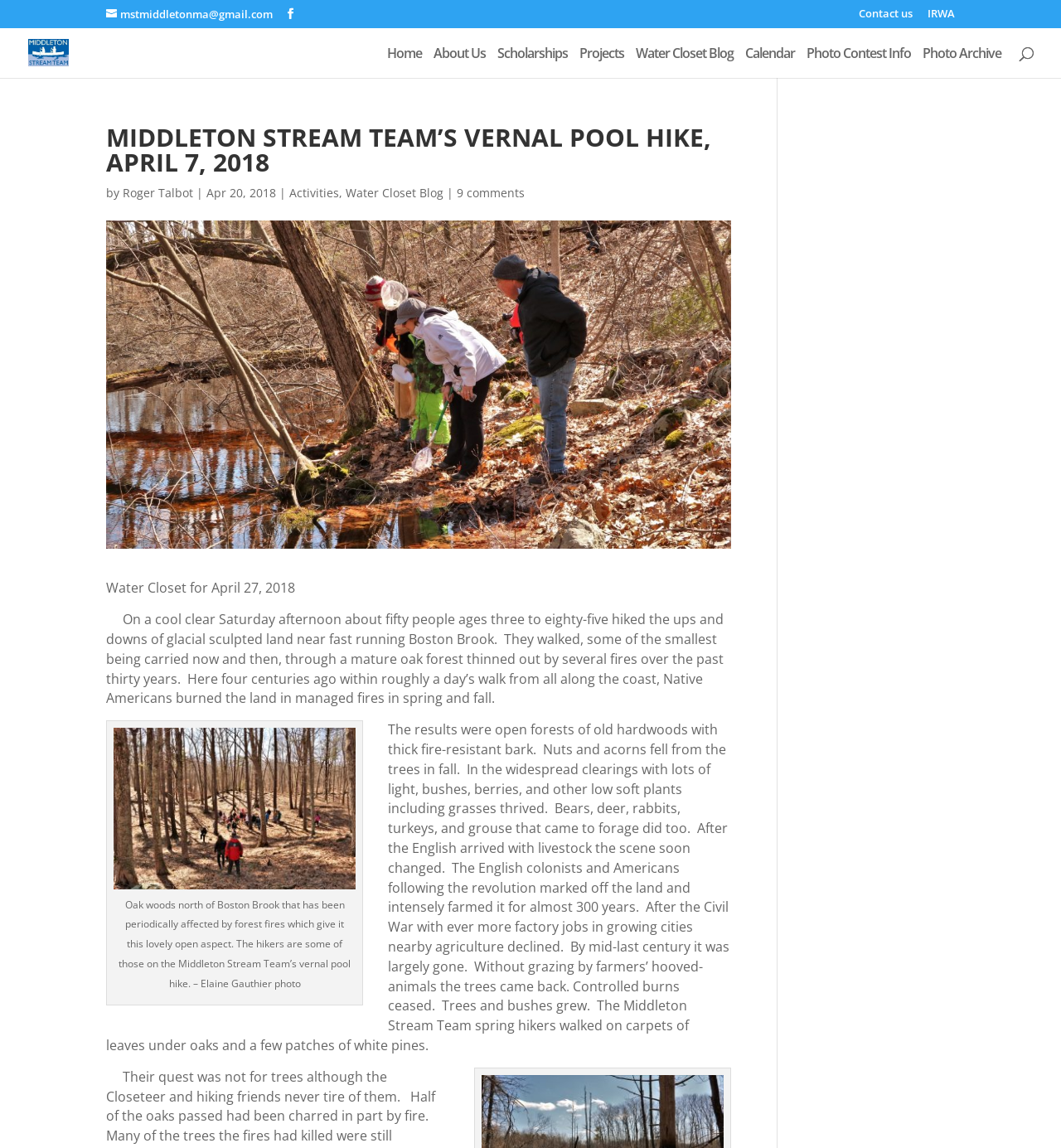Refer to the image and provide an in-depth answer to the question:
What is the name of the author of the blog post?

I found the author's name by looking at the link element with the text 'Roger Talbot' which is located below the heading 'MIDDLETON STREAM TEAM’S VERNAL POOL HIKE, APRIL 7, 2018'.